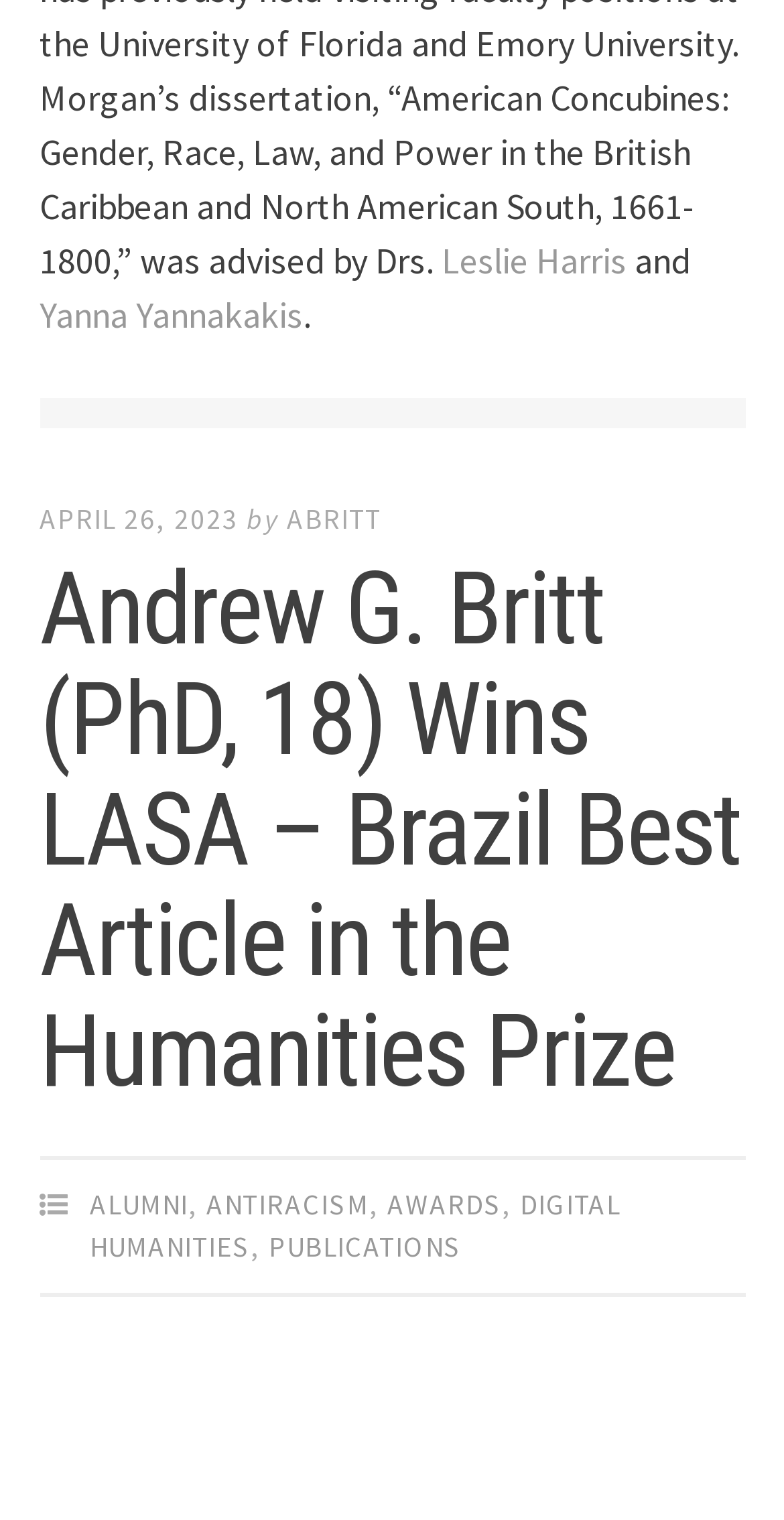Please provide a one-word or phrase answer to the question: 
What is the name of the person mentioned in the header section?

Andrew G. Britt